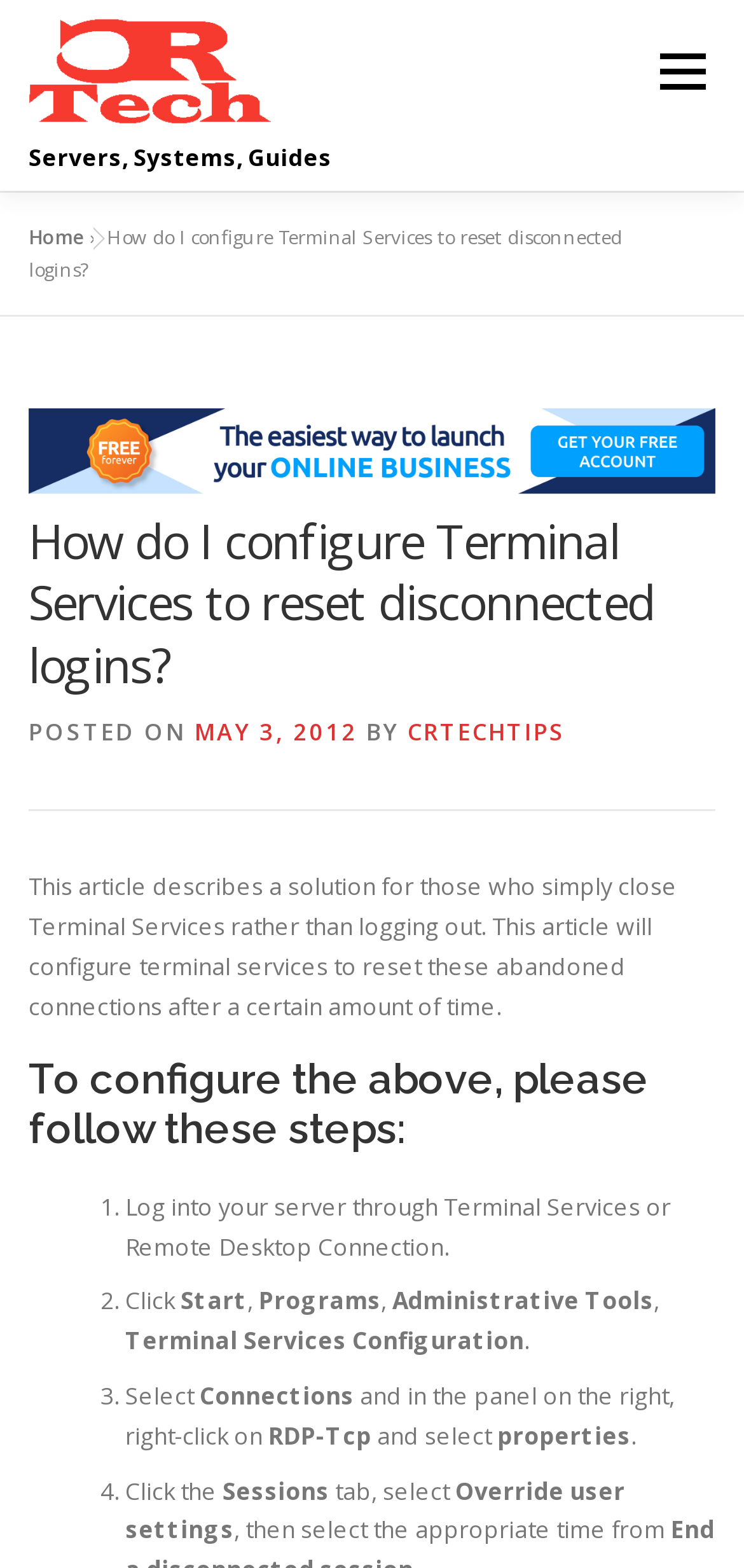Bounding box coordinates are given in the format (top-left x, top-left y, bottom-right x, bottom-right y). All values should be floating point numbers between 0 and 1. Provide the bounding box coordinate for the UI element described as: Exchange Server

[0.215, 0.318, 0.751, 0.37]